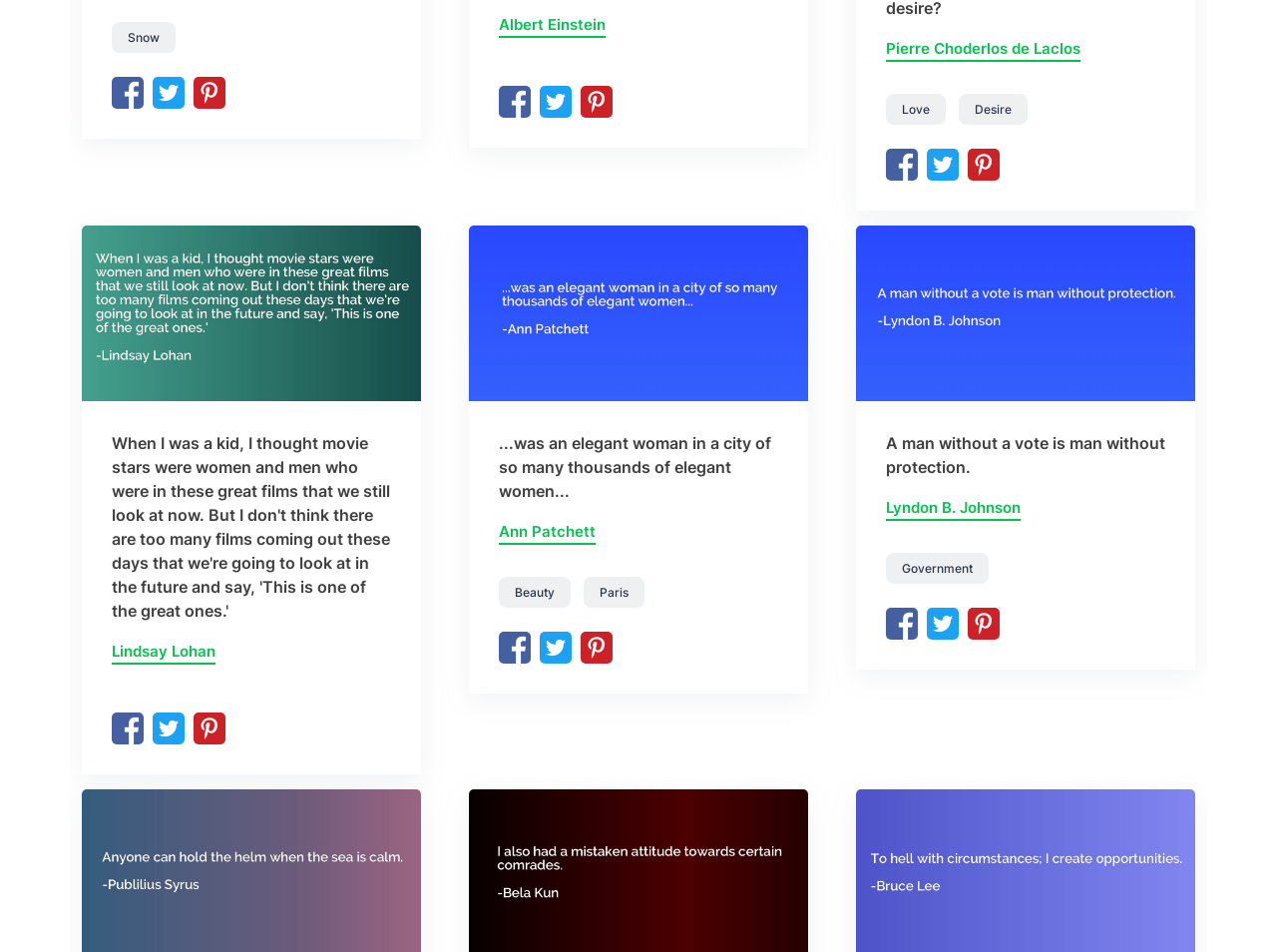Based on the image, give a detailed response to the question: What is the name of the person quoted in the first quote?

I found the first quote on the webpage, which is 'When I was a kid, I thought movie stars were women and men w...'. Below this quote, there is a link 'Albert Einstein', which suggests that he is the person quoted.